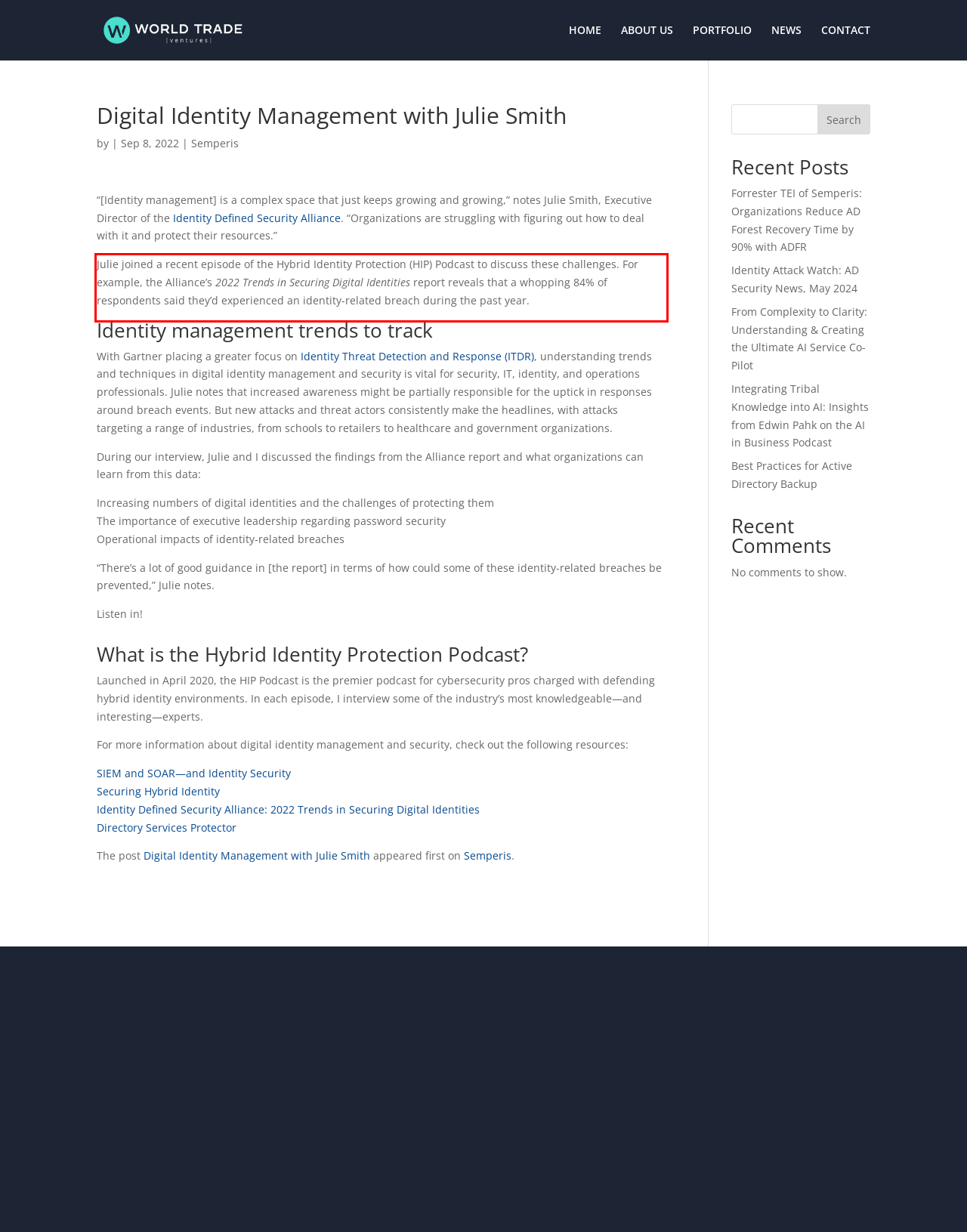Please look at the webpage screenshot and extract the text enclosed by the red bounding box.

Julie joined a recent episode of the Hybrid Identity Protection (HIP) Podcast to discuss these challenges. For example, the Alliance’s 2022 Trends in Securing Digital Identities report reveals that a whopping 84% of respondents said they’d experienced an identity-related breach during the past year.